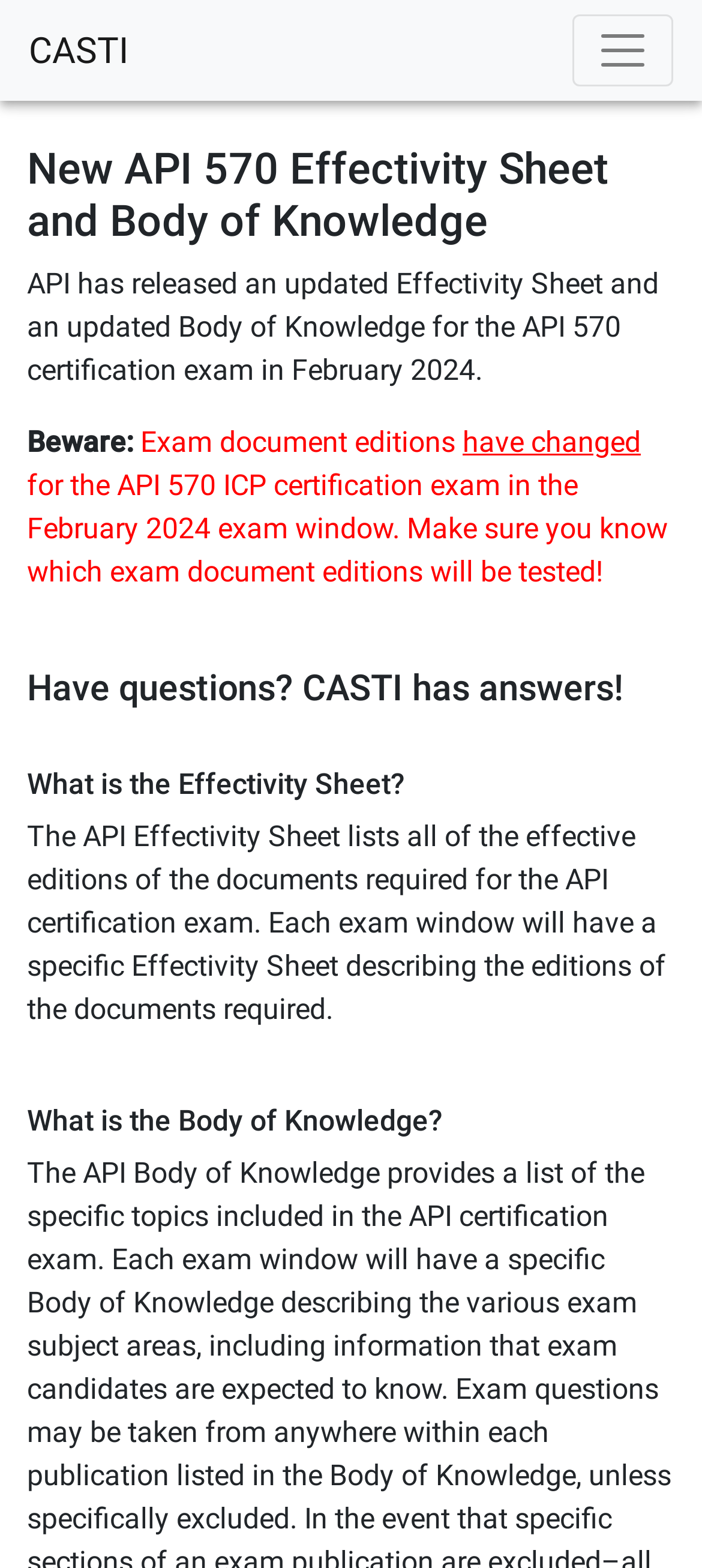Write a detailed summary of the webpage.

The webpage is titled "CASTI" and has a prominent link with the same name at the top left corner. To the right of the link is a button labeled "Toggle navigation". Below the link and button, there is a heading that announces the release of an updated Effectivity Sheet and Body of Knowledge for the API 570 certification exam in February 2024.

Following the heading, there is a paragraph of text that explains the update, warning users to be aware of the changes to the exam document editions for the API 570 ICP certification exam in the February 2024 exam window. The text is divided into four sections, with the first section starting with "Beware:" and the second section listing "Exam document editions". The third section states "have changed" and the fourth section provides more details about the update.

Below the paragraph, there are three headings. The first heading asks "Have questions? CASTI has answers!" and is positioned near the top center of the page. The second heading, "What is the Effectivity Sheet?", is located below the first heading and is followed by a block of text that explains the purpose of the Effectivity Sheet. The third heading, "What is the Body of Knowledge?", is positioned at the bottom center of the page.